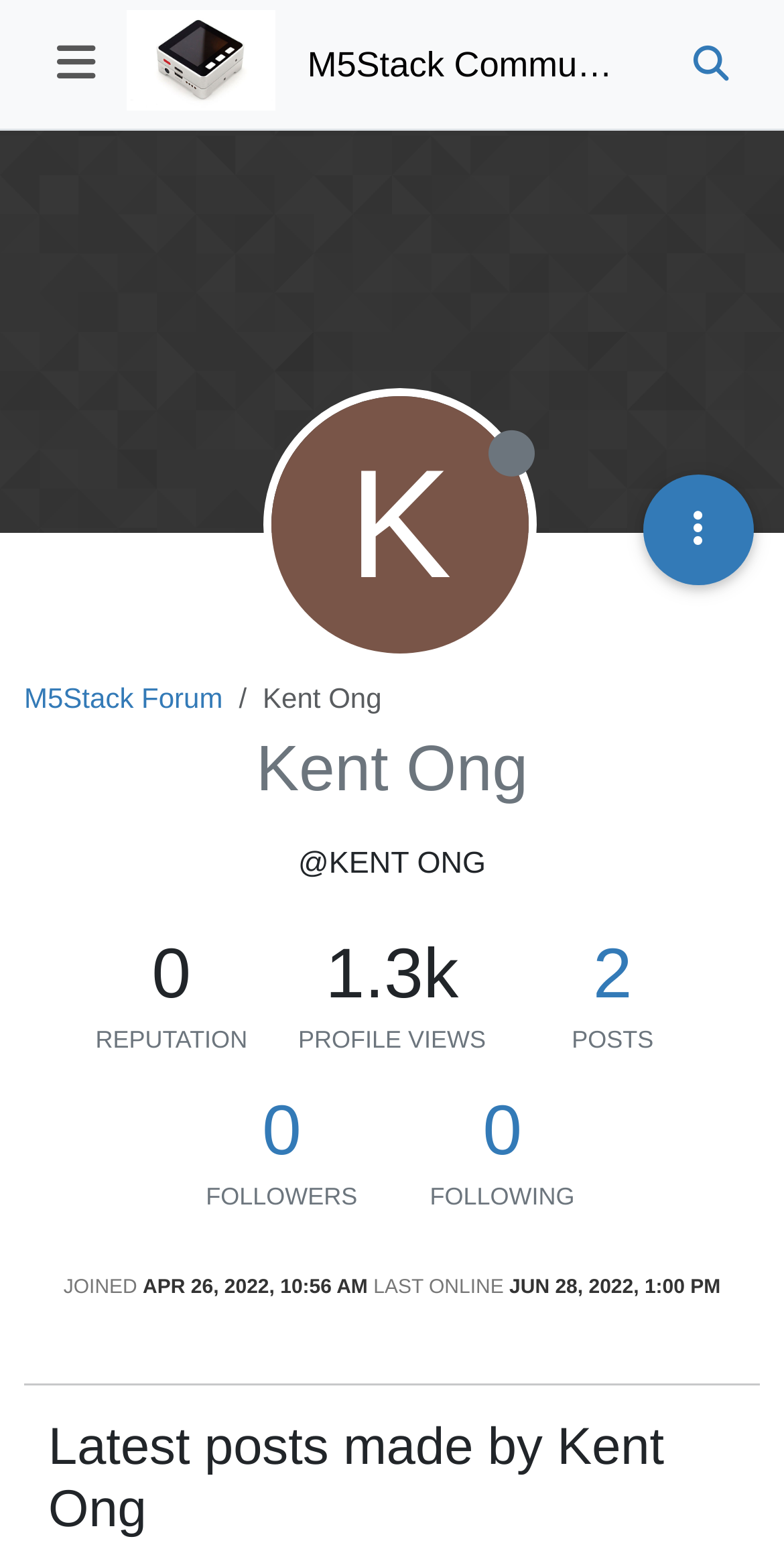Predict the bounding box of the UI element based on the description: "M5Stack Community". The coordinates should be four float numbers between 0 and 1, formatted as [left, top, right, bottom].

[0.392, 0.018, 0.805, 0.066]